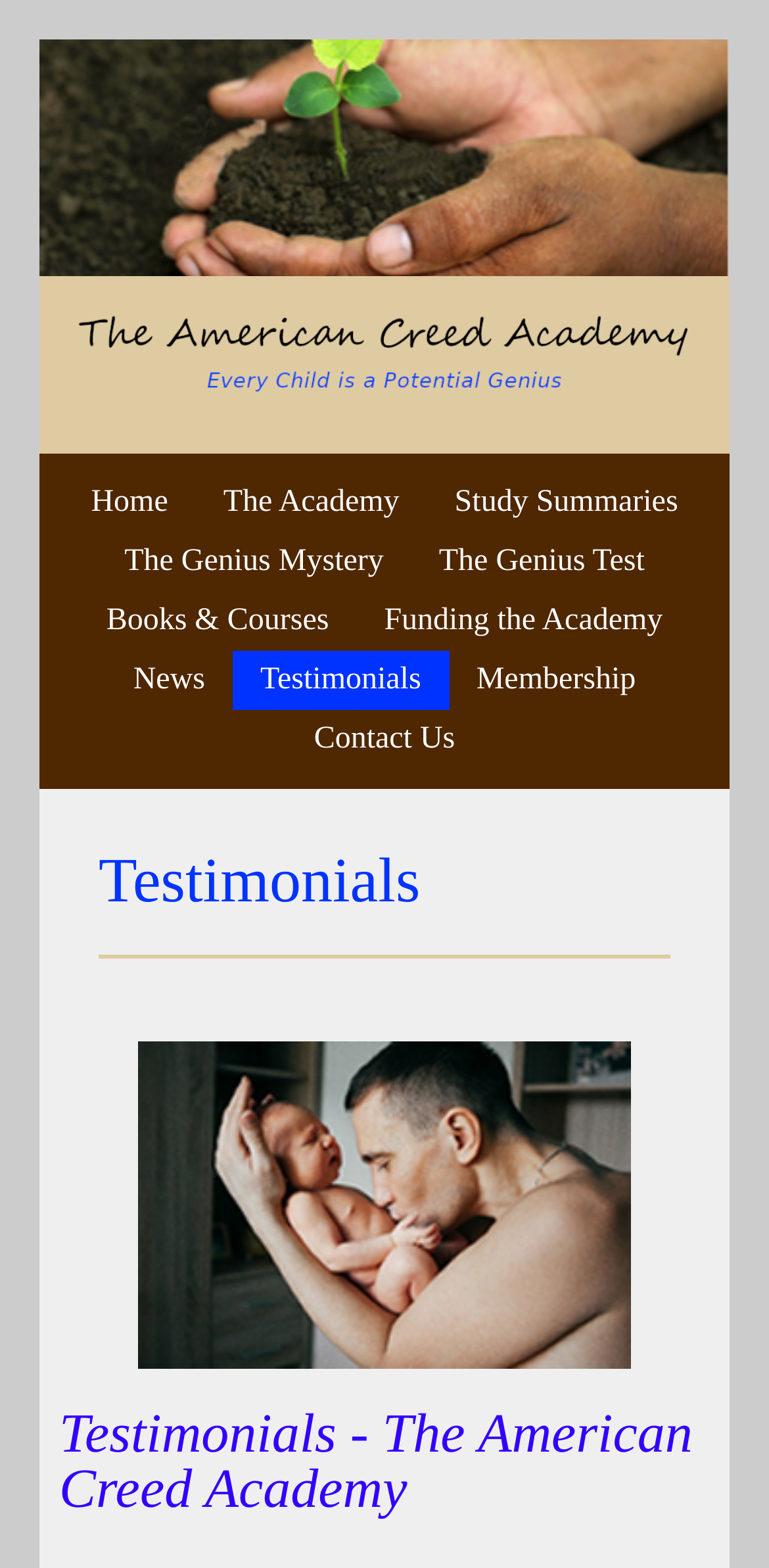What is the logo of the American Creed Academy?
Refer to the screenshot and answer in one word or phrase.

The American Creed Academy Logo